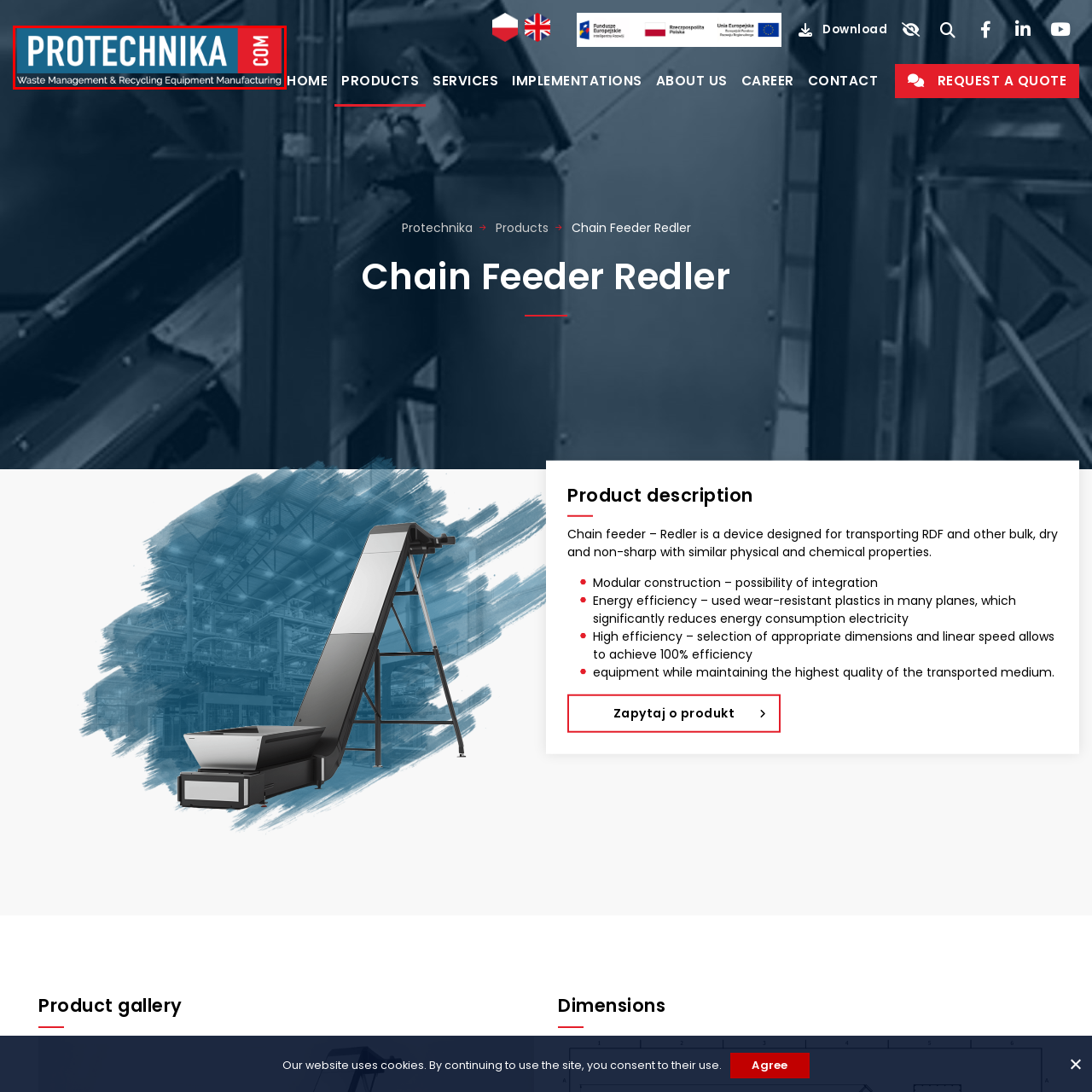What is highlighted in red?
Please focus on the image surrounded by the red bounding box and provide a one-word or phrase answer based on the image.

.COM suffix